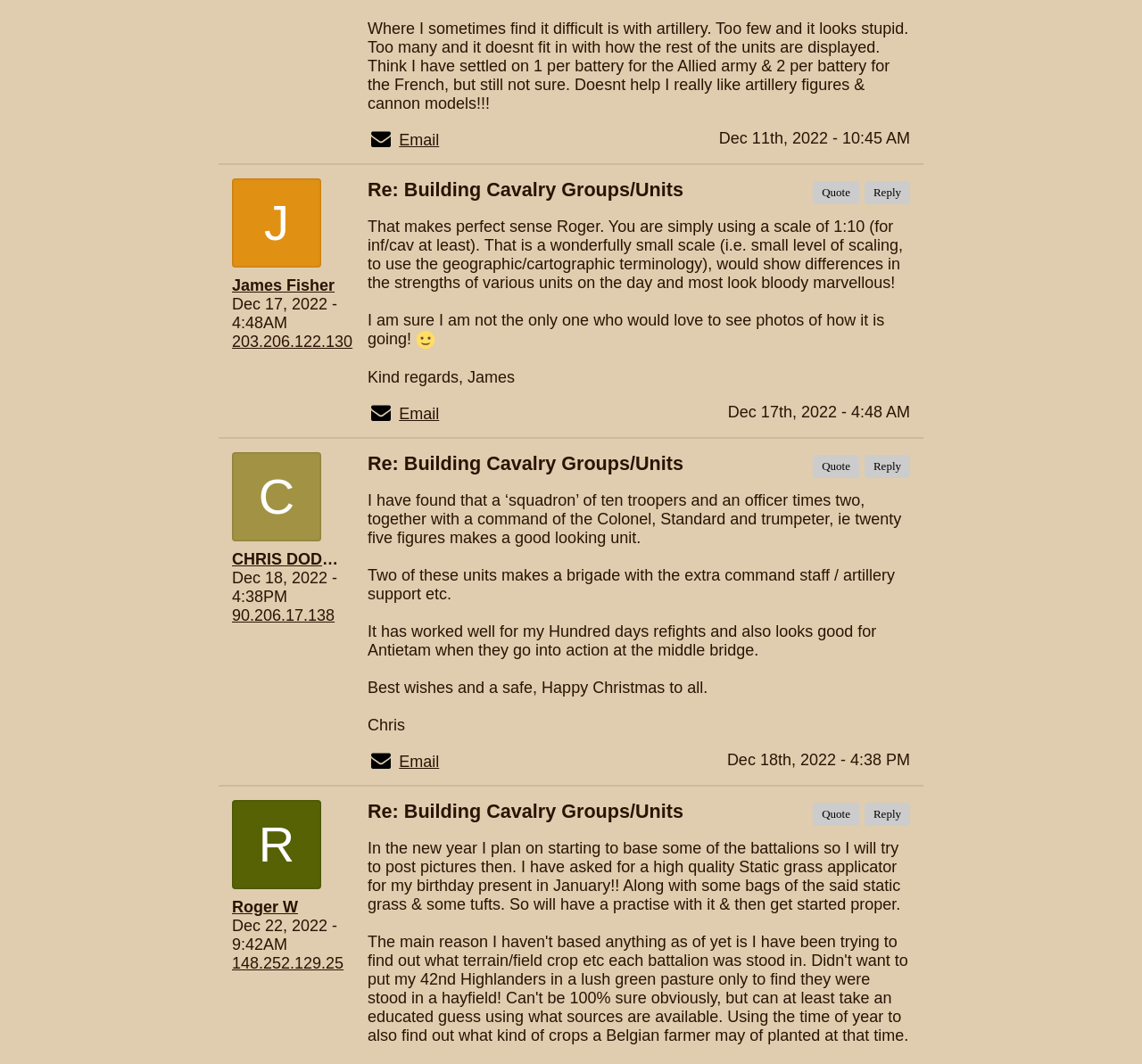Please locate the bounding box coordinates of the element that should be clicked to complete the given instruction: "Click the 'Quote' button".

[0.712, 0.427, 0.752, 0.449]